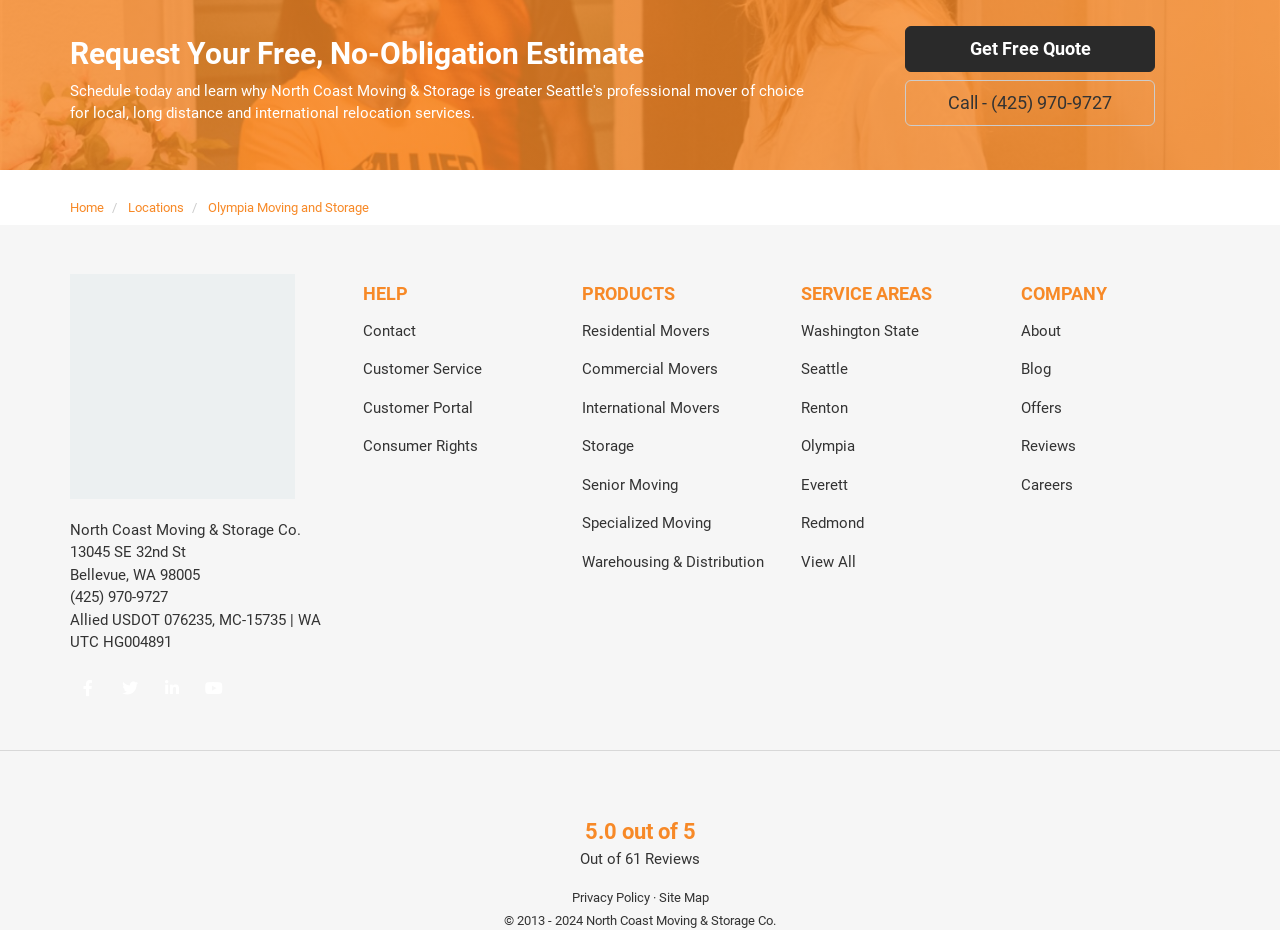Please locate the UI element described by "Warehousing & Distribution" and provide its bounding box coordinates.

[0.455, 0.584, 0.597, 0.625]